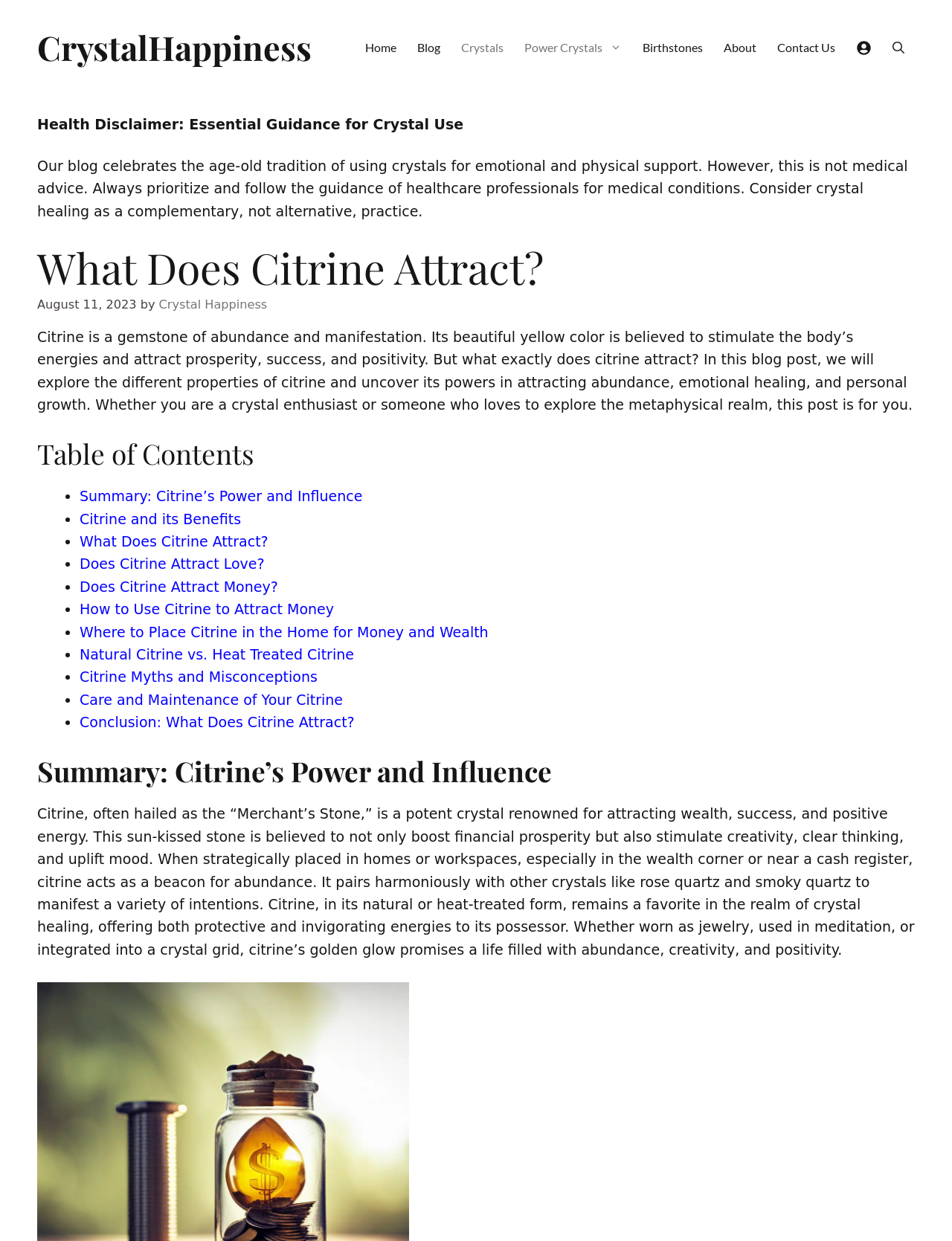What is the main title displayed on this webpage?

What Does Citrine Attract?